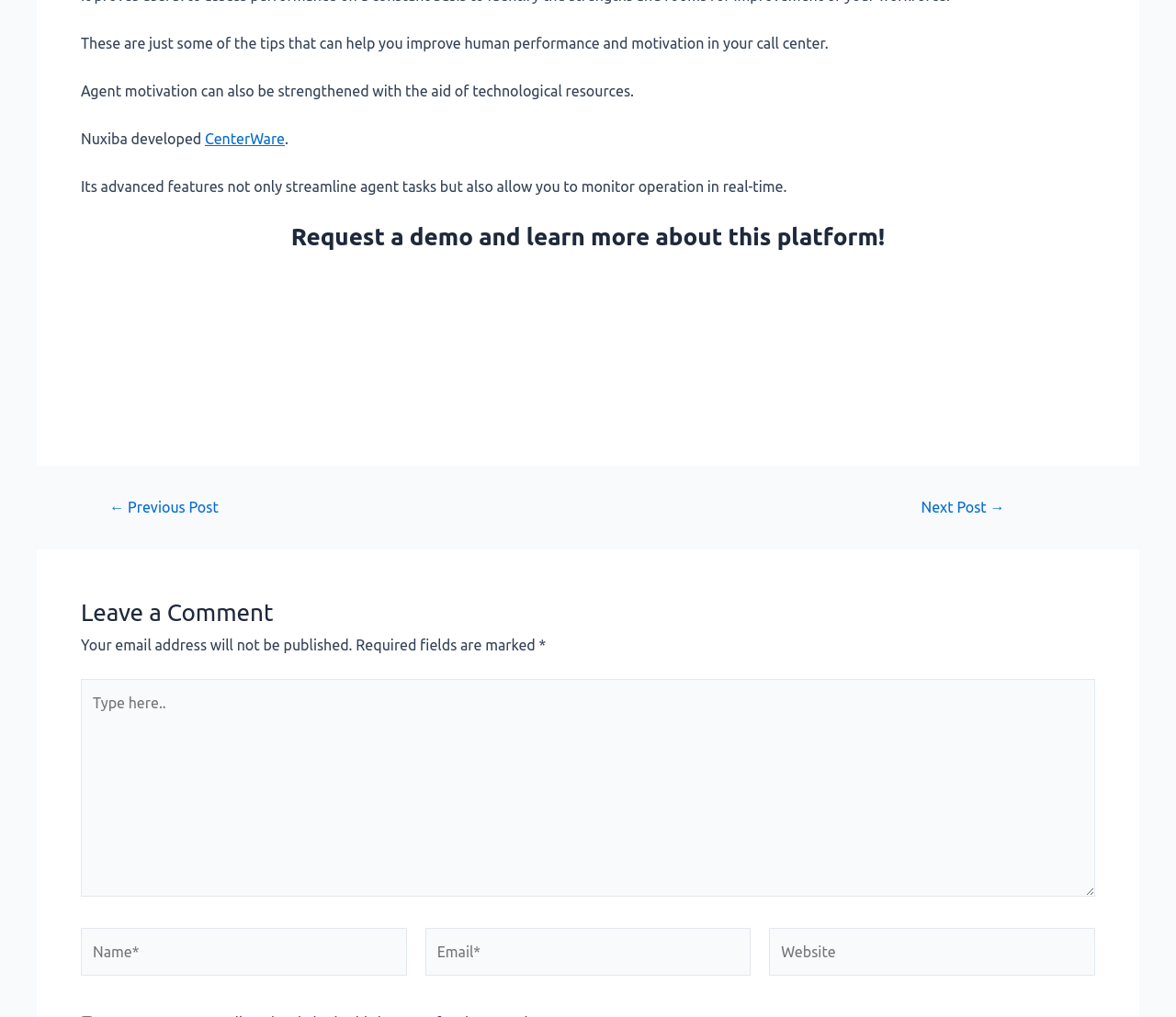Identify the bounding box of the UI component described as: "parent_node: Name* name="author" placeholder="Name*"".

[0.069, 0.912, 0.346, 0.96]